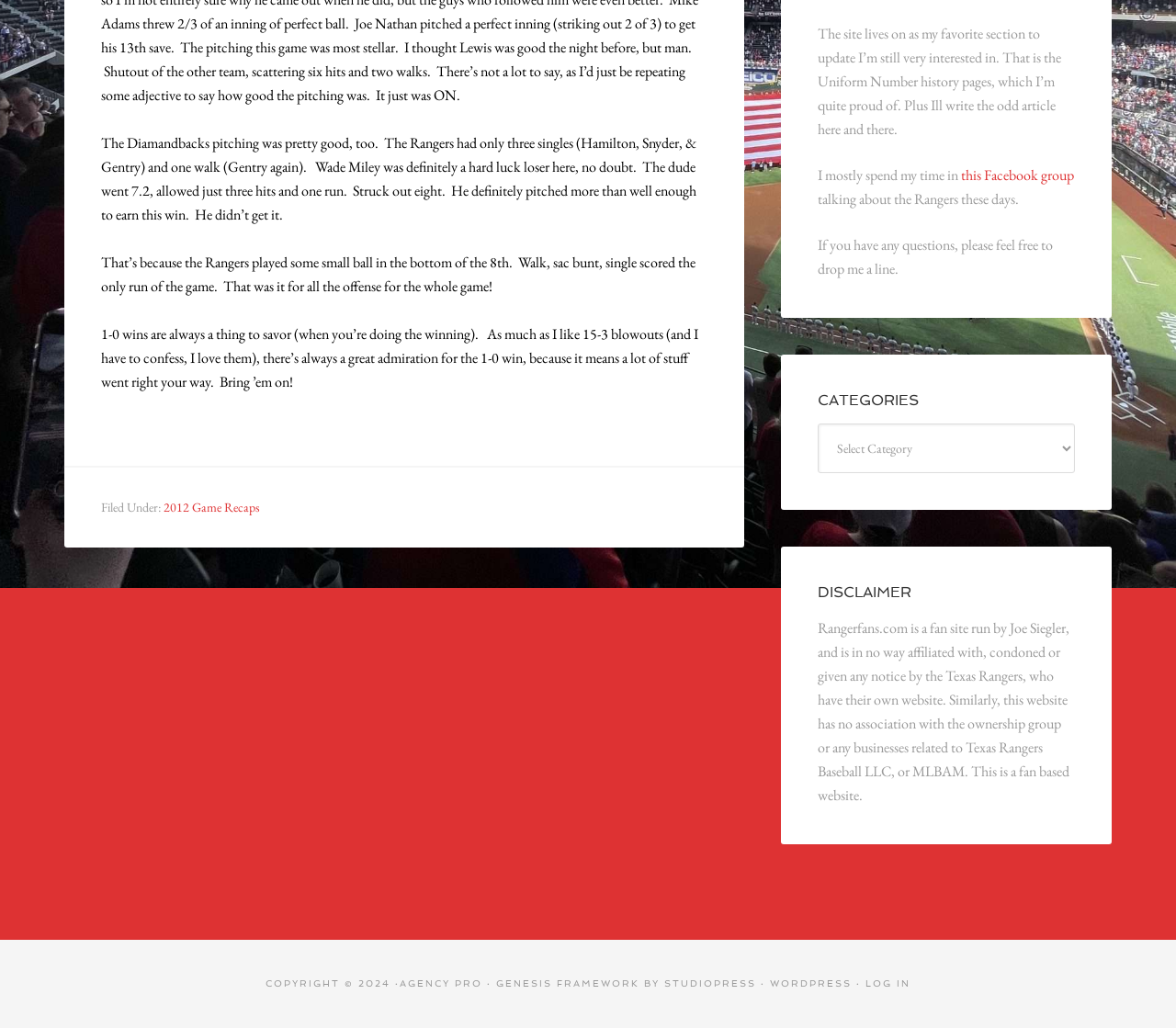Please provide the bounding box coordinates for the UI element as described: "Agency Pro". The coordinates must be four floats between 0 and 1, represented as [left, top, right, bottom].

[0.34, 0.951, 0.41, 0.961]